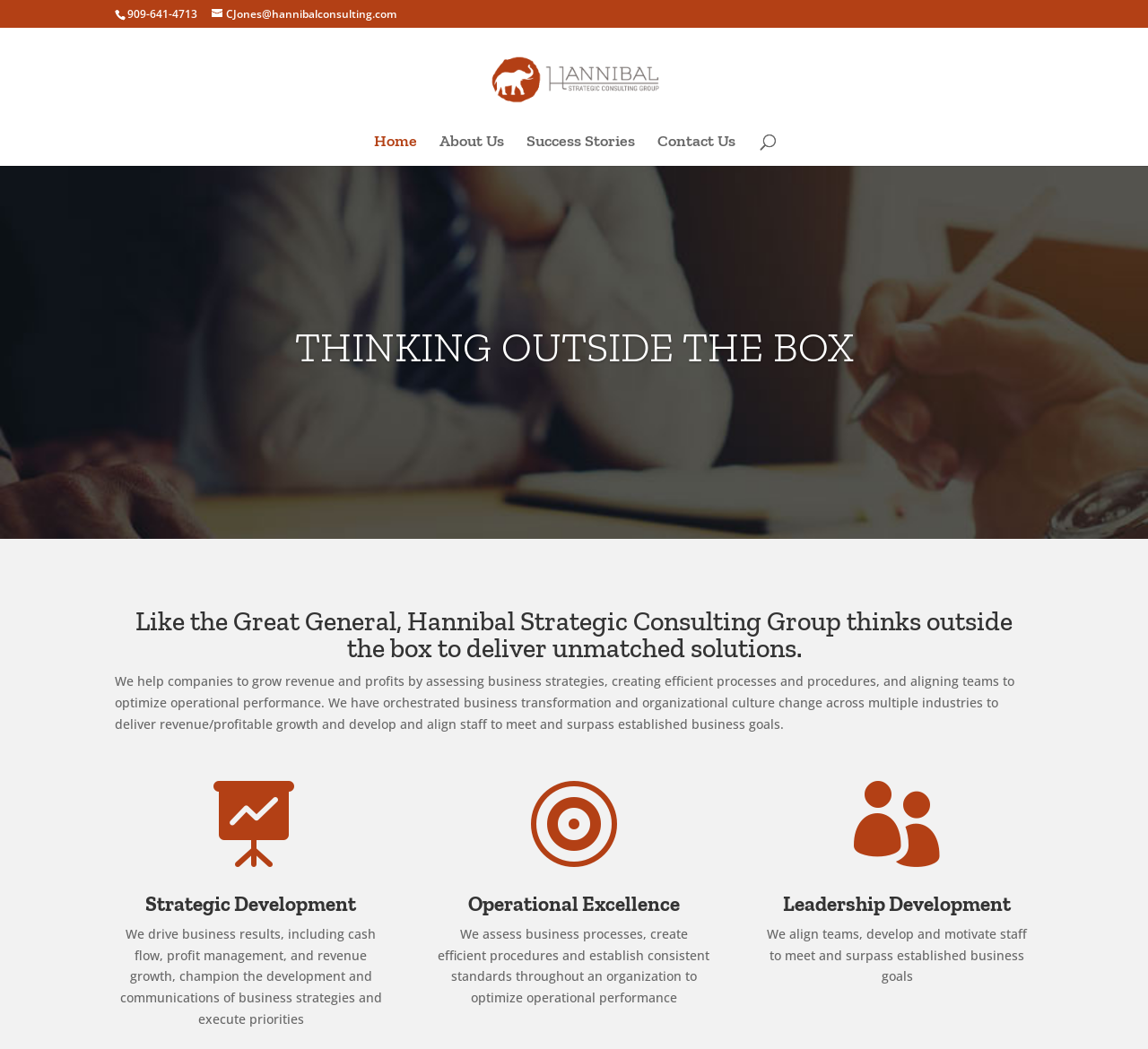Bounding box coordinates should be in the format (top-left x, top-left y, bottom-right x, bottom-right y) and all values should be floating point numbers between 0 and 1. Determine the bounding box coordinate for the UI element described as: Home

[0.326, 0.128, 0.363, 0.158]